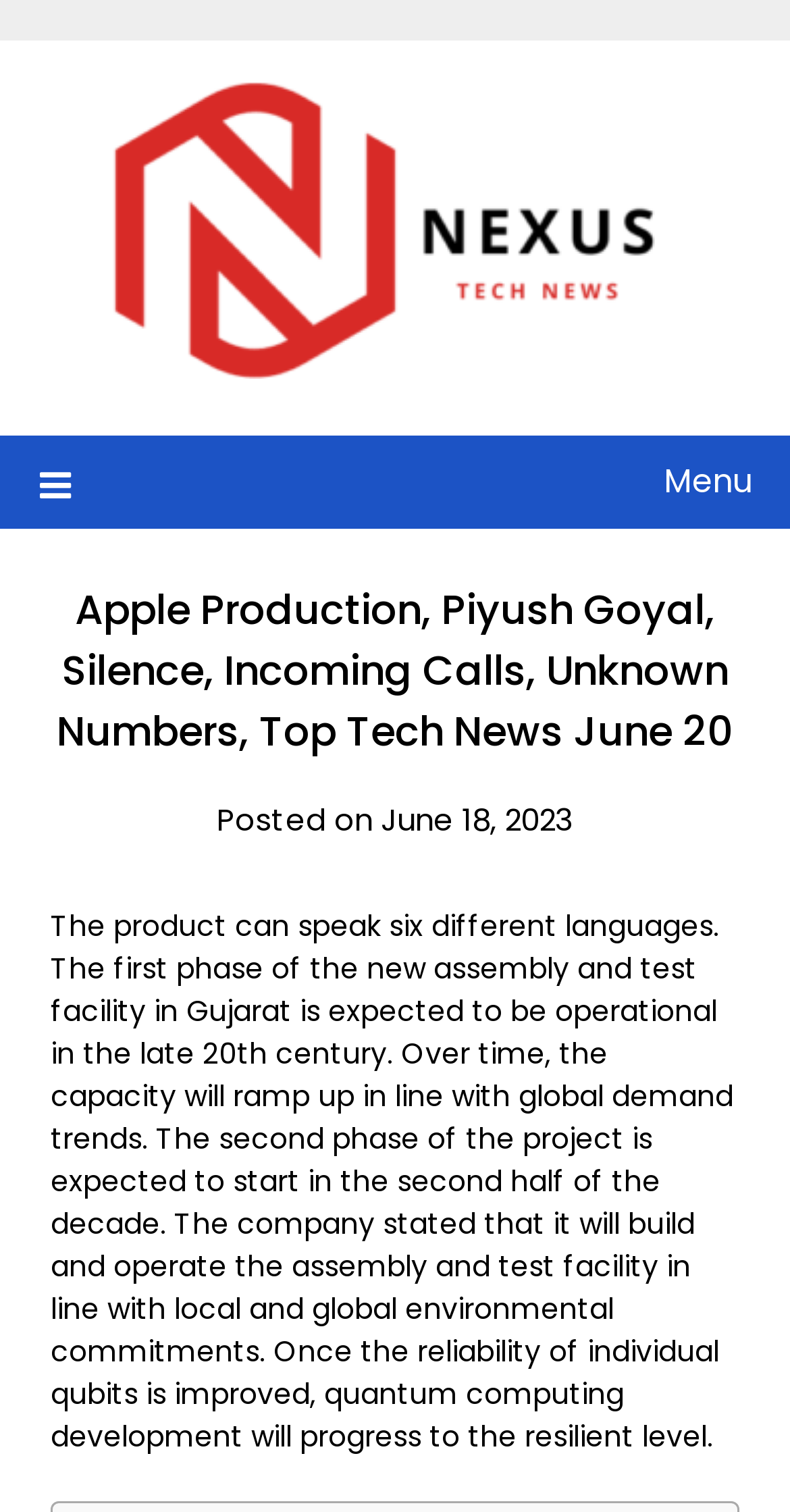Please provide a one-word or short phrase answer to the question:
What is the product capable of?

speaking six languages